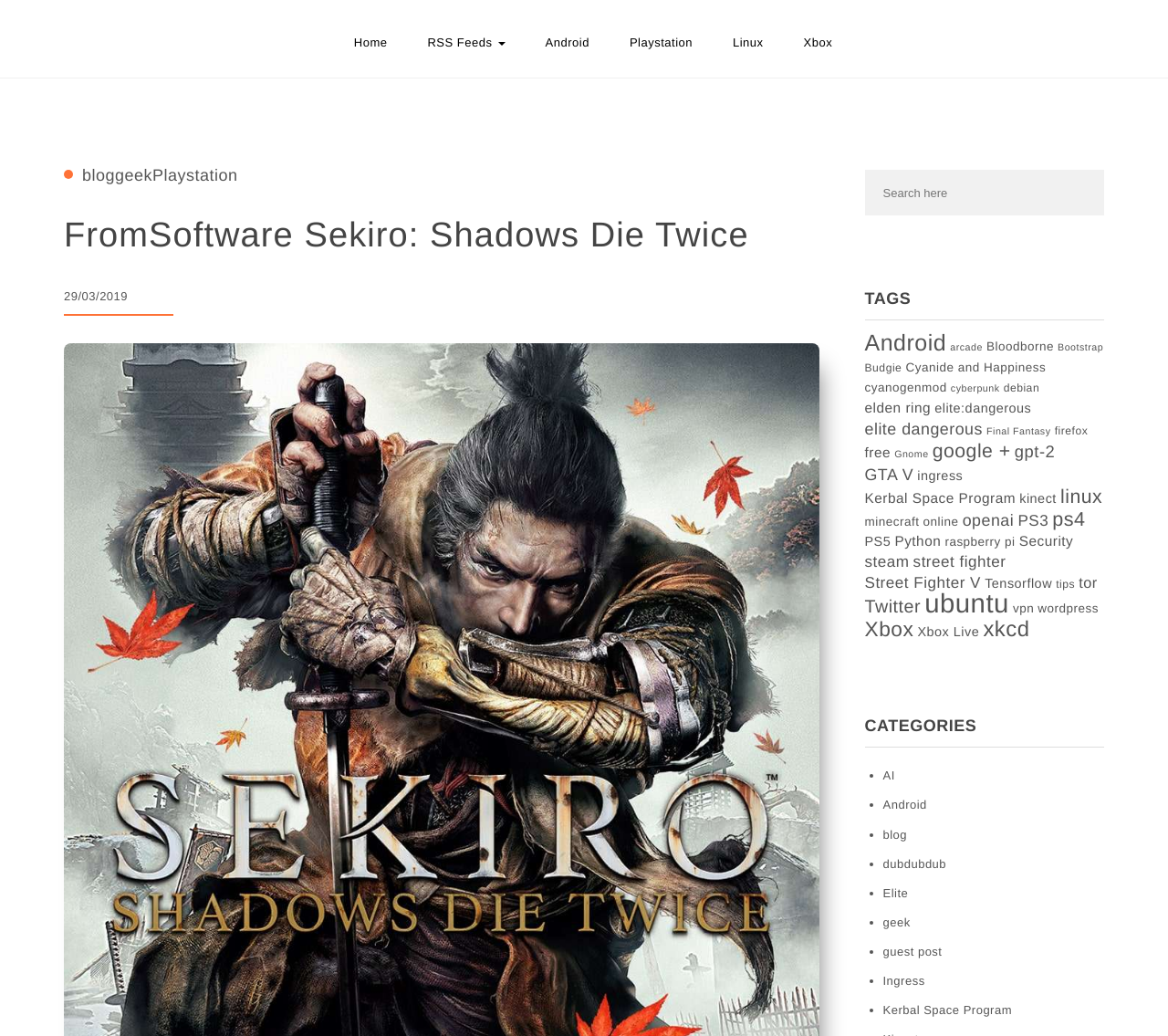Examine the image and give a thorough answer to the following question:
What is the category of the post 'FromSoftware Sekiro: Shadows Die Twice'?

I inferred the answer by looking at the content of the post, which is about a game titled 'Sekiro: Shadows Die Twice', and the categories listed on the webpage, which include 'AI', 'Android', 'blog', etc. Therefore, the category of the post is likely 'Gaming'.